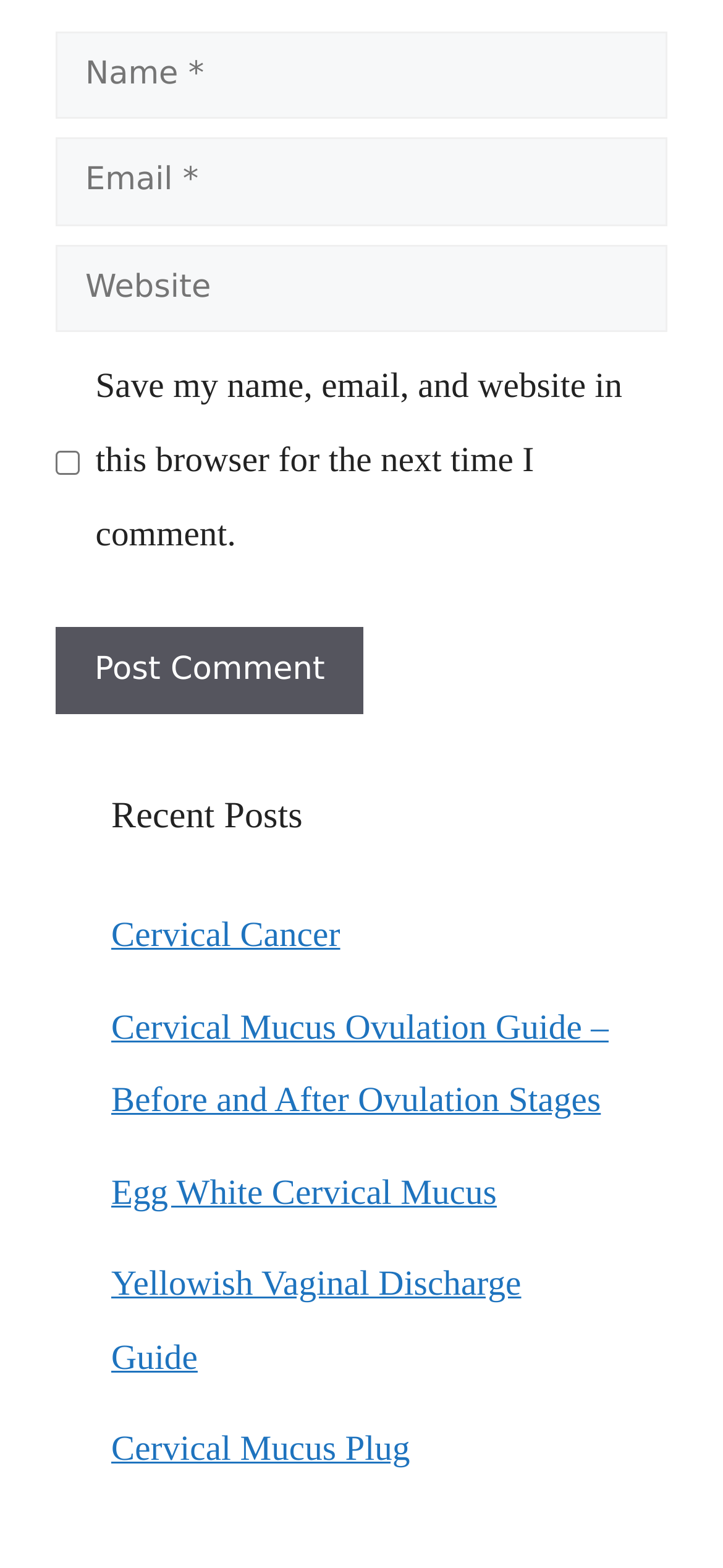Select the bounding box coordinates of the element I need to click to carry out the following instruction: "Visit the 'Cervical Cancer' page".

[0.154, 0.585, 0.471, 0.609]